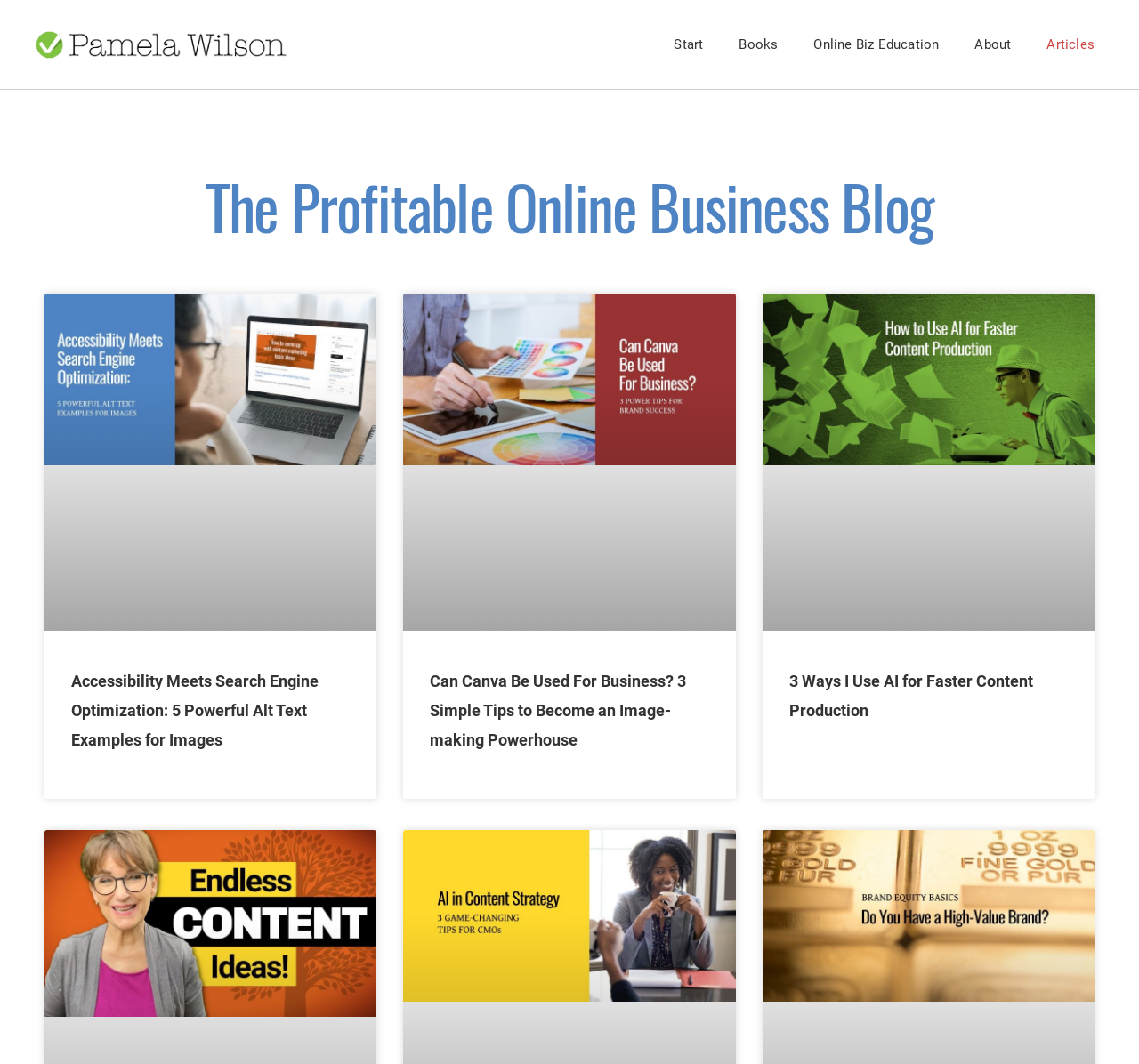Please identify the bounding box coordinates of where to click in order to follow the instruction: "Learn about 'Online Biz Education'".

[0.714, 0.034, 0.825, 0.049]